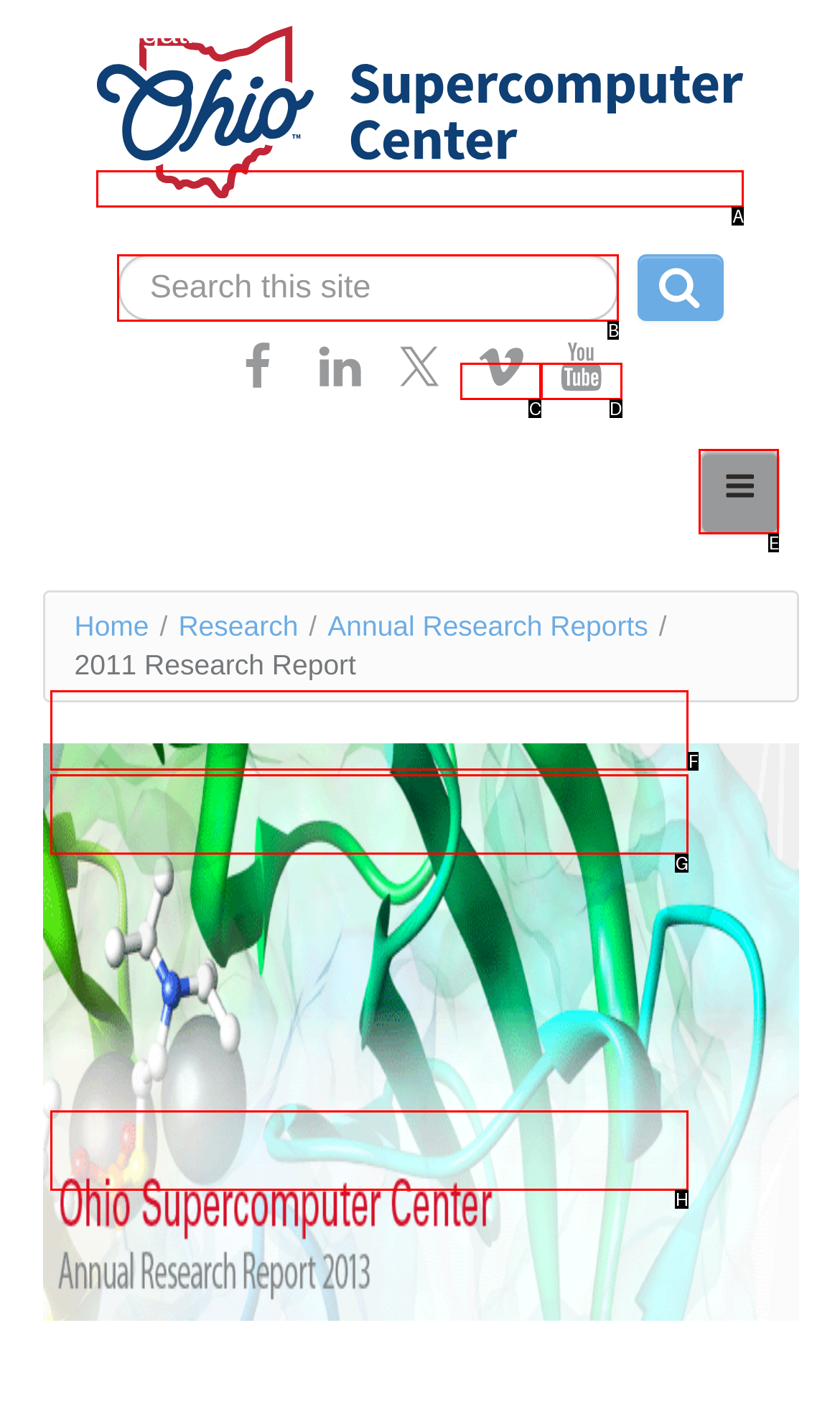Determine the letter of the UI element that will complete the task: Toggle menu
Reply with the corresponding letter.

E